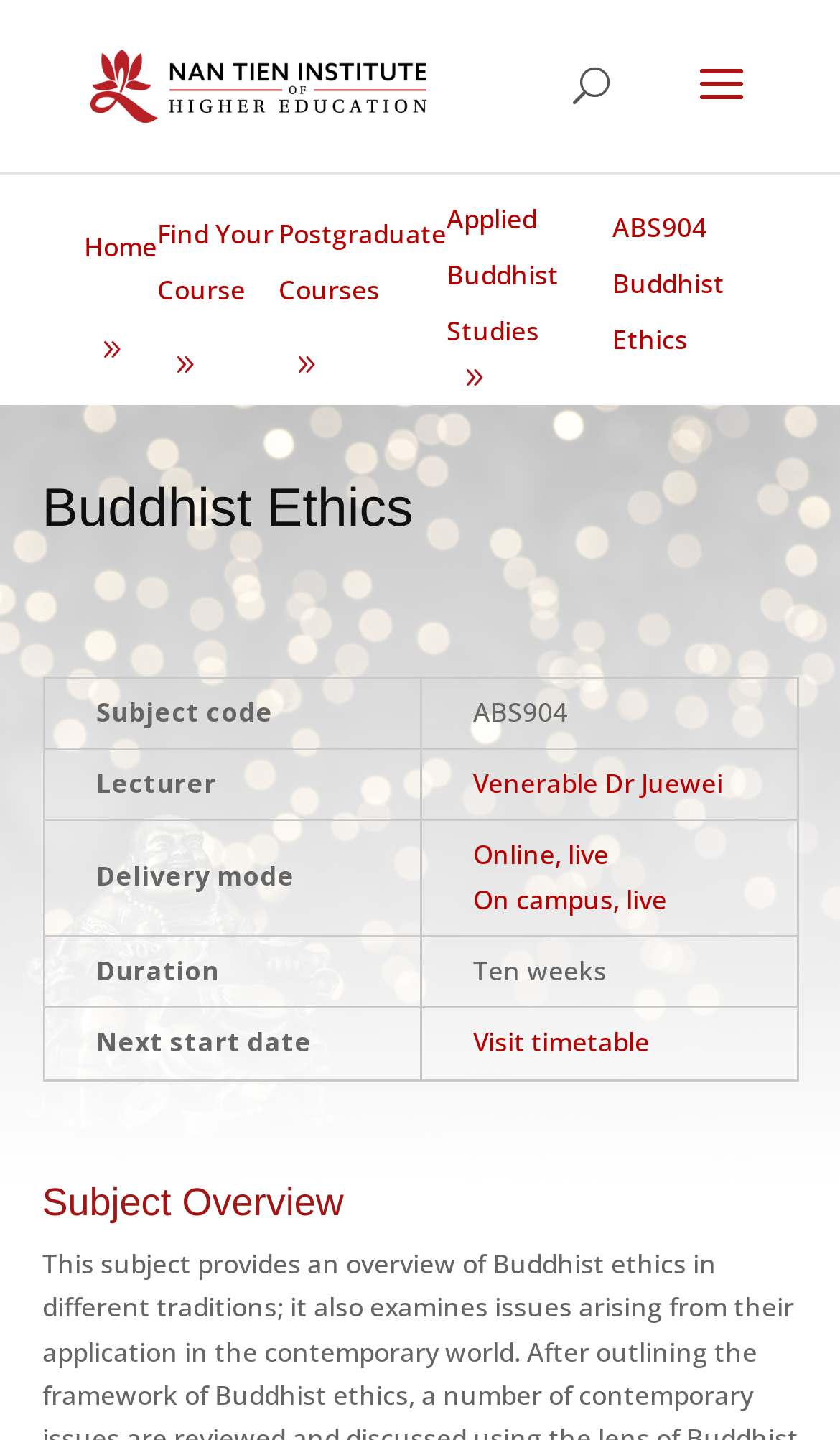Please locate the bounding box coordinates of the region I need to click to follow this instruction: "Check the next start date of the course".

[0.5, 0.7, 0.949, 0.75]